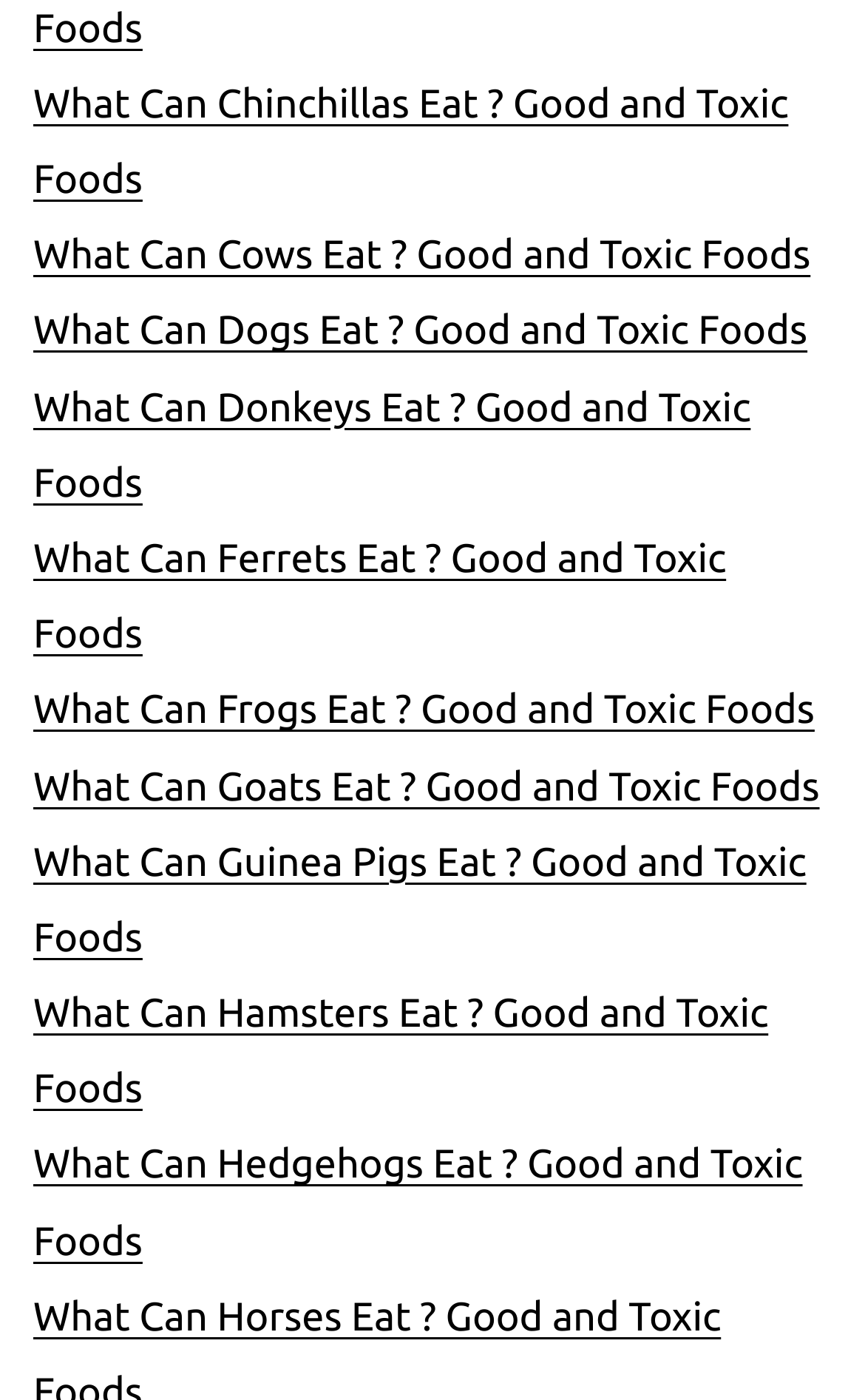What is the last animal mentioned on the webpage?
Using the screenshot, give a one-word or short phrase answer.

Hedgehogs